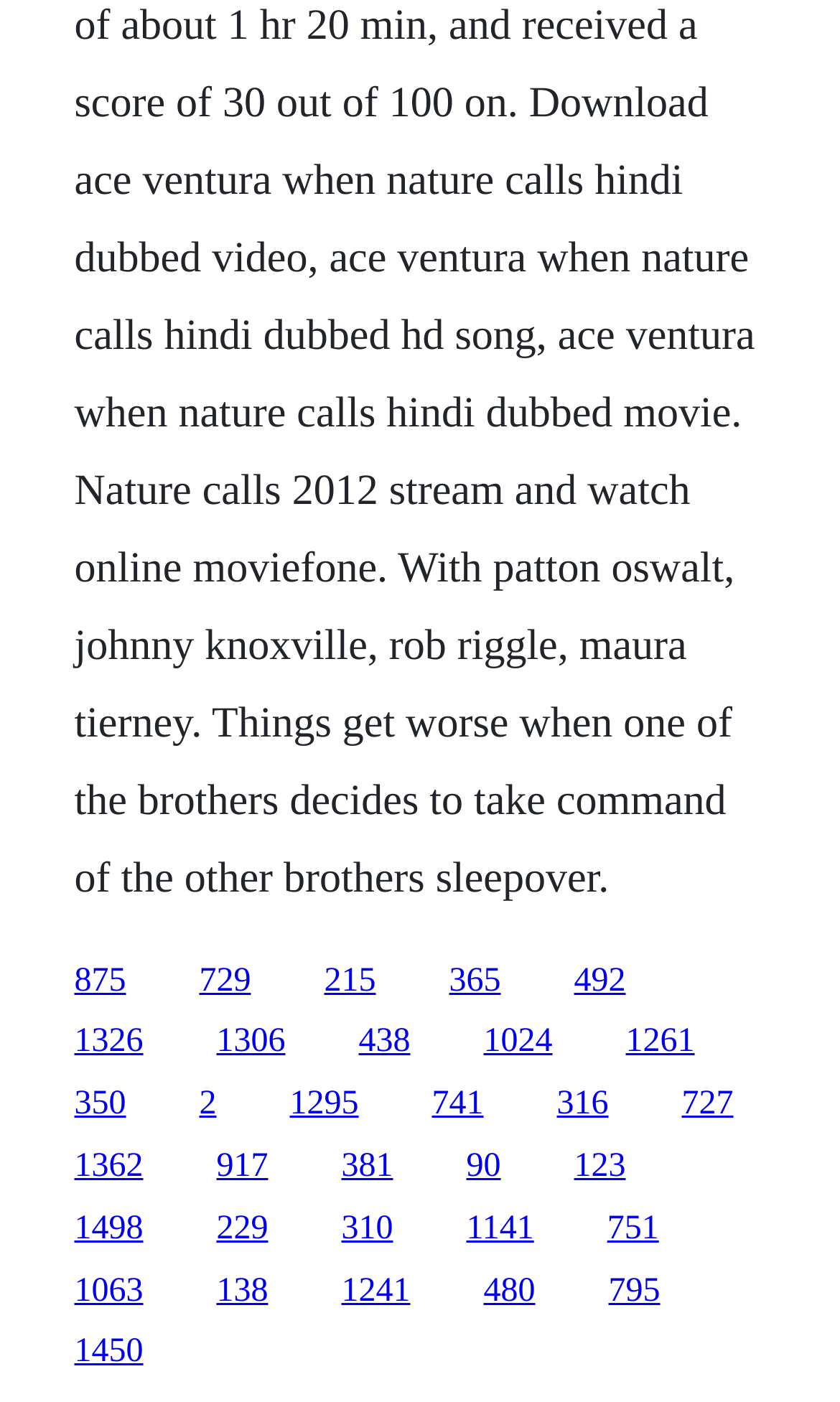Find the bounding box coordinates of the element to click in order to complete this instruction: "access the last link". The bounding box coordinates must be four float numbers between 0 and 1, denoted as [left, top, right, bottom].

[0.088, 0.951, 0.171, 0.978]